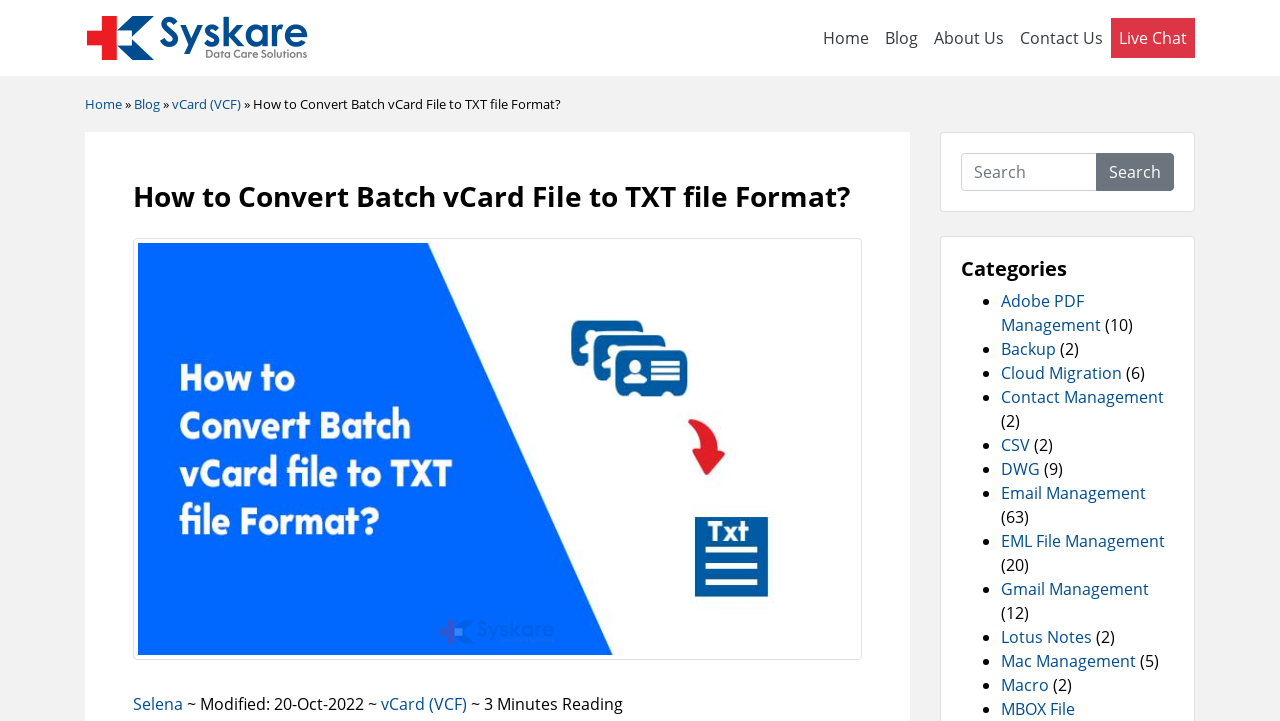Pinpoint the bounding box coordinates of the clickable element needed to complete the instruction: "Click the 'Home' link". The coordinates should be provided as four float numbers between 0 and 1: [left, top, right, bottom].

[0.637, 0.025, 0.685, 0.08]